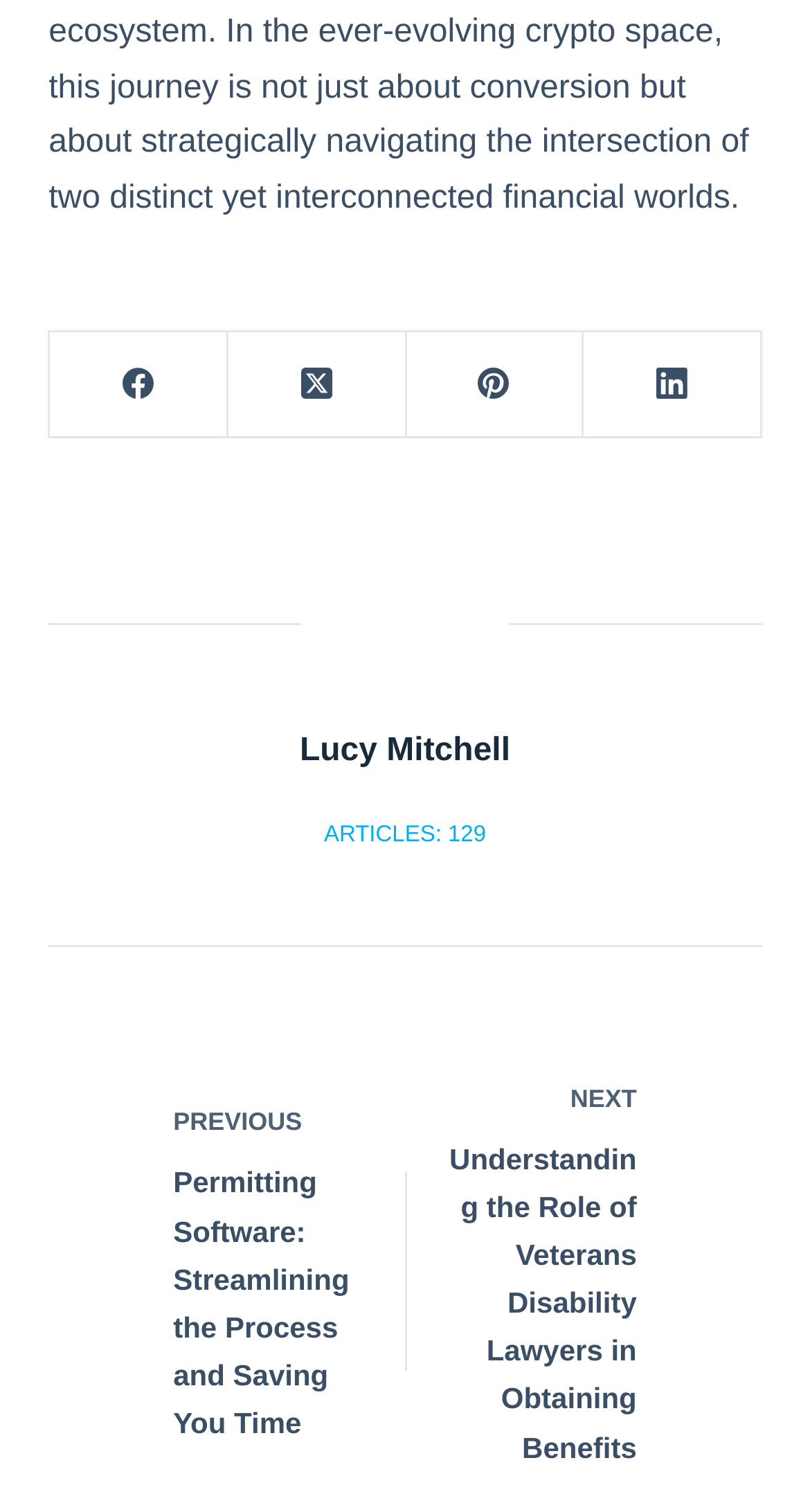Provide a brief response in the form of a single word or phrase:
What is the title of the previous article?

Permitting Software: Streamlining the Process and Saving You Time